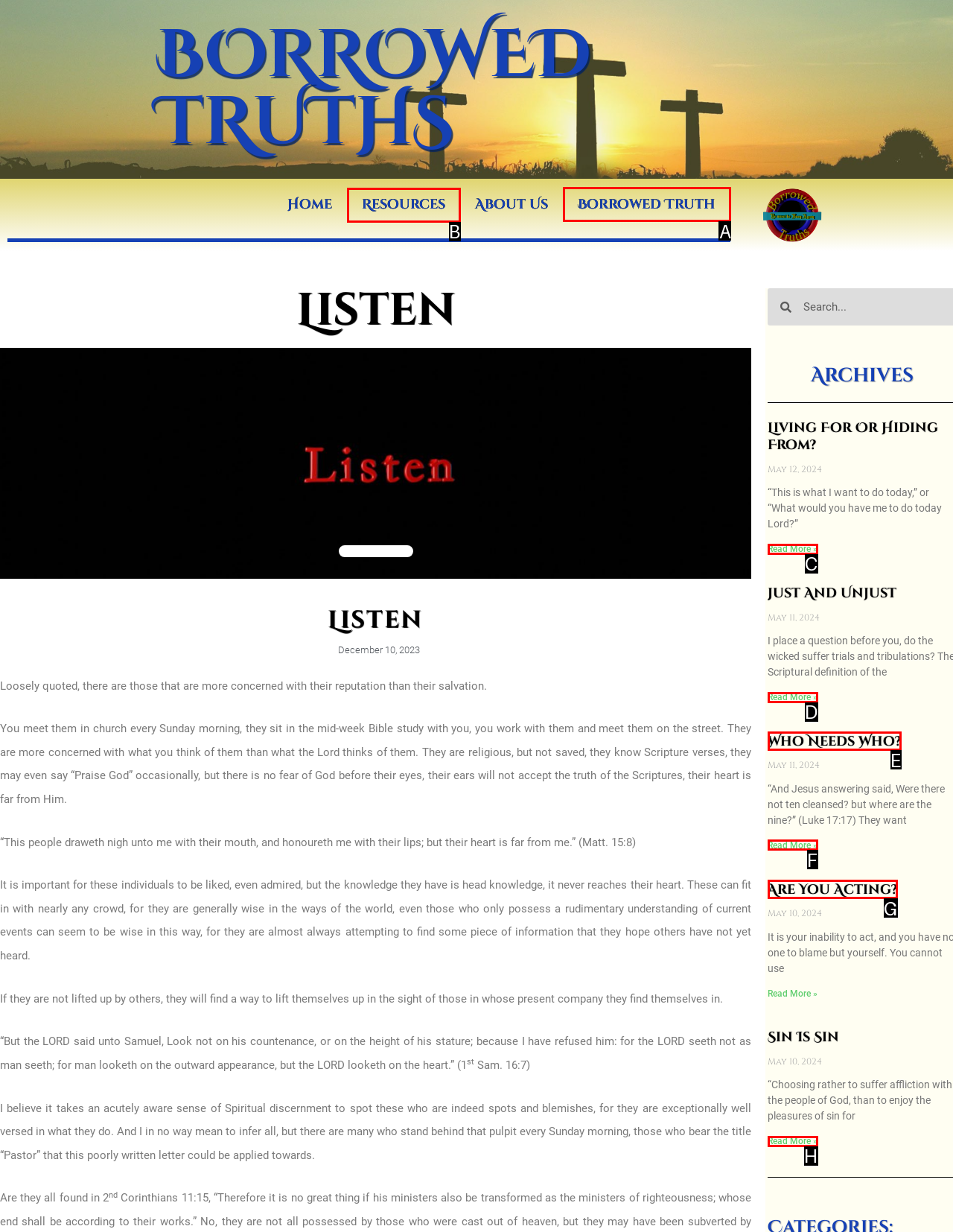Identify the correct HTML element to click to accomplish this task: Click on 'Borrowed Truth'
Respond with the letter corresponding to the correct choice.

A